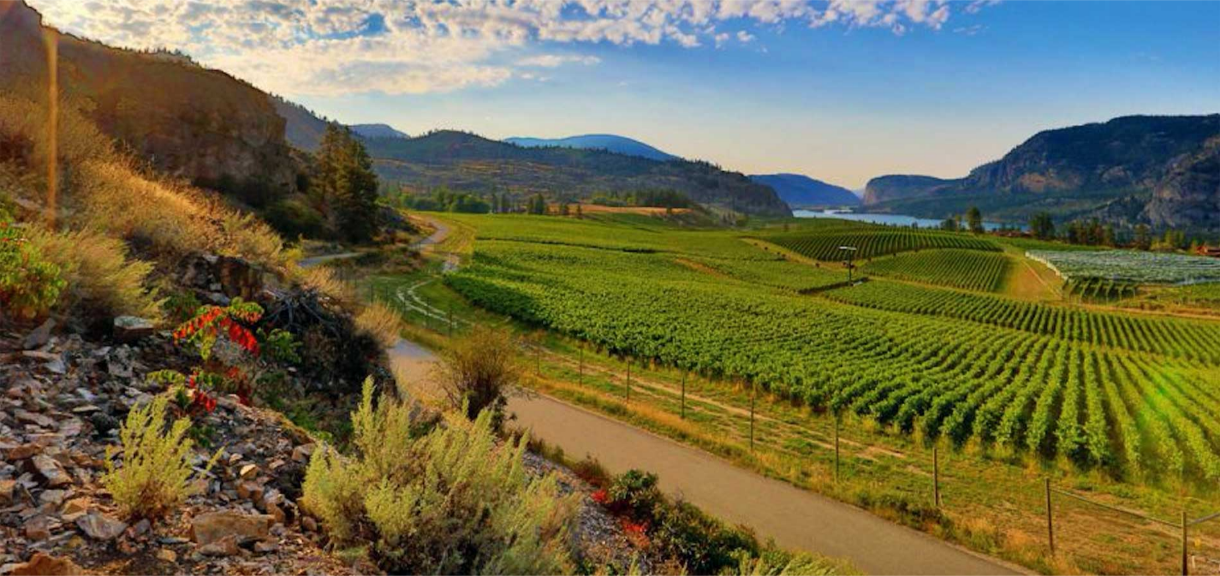Generate a detailed caption that encompasses all aspects of the image.

The image showcases the breathtaking landscape of Penticton, British Columbia, as captured during the Okanagan cycling expedition in October 2022. In the foreground, a smooth pathway meanders through lush vineyards, inviting cyclists and nature enthusiasts alike to explore the vibrant scenery. Bright green rows of grapevines stretch across the gently undulating hills, bordered by rustic fencing, while patches of colorful wildflowers add splashes of red and yellow to the earthy tones of the landscape. 

In the background, rolling mountains loom under a vast sky filled with fluffy clouds, casting a serene atmosphere over the area. The distant waters glisten, hinting at the nearby Okanagan Lake, which complements the picturesque view. This scene not only embodies the essence of outdoor adventure but also highlights the natural beauty and rich agricultural heritage of the region, making it a perfect destination for cyclists and visitors seeking to connect with nature.